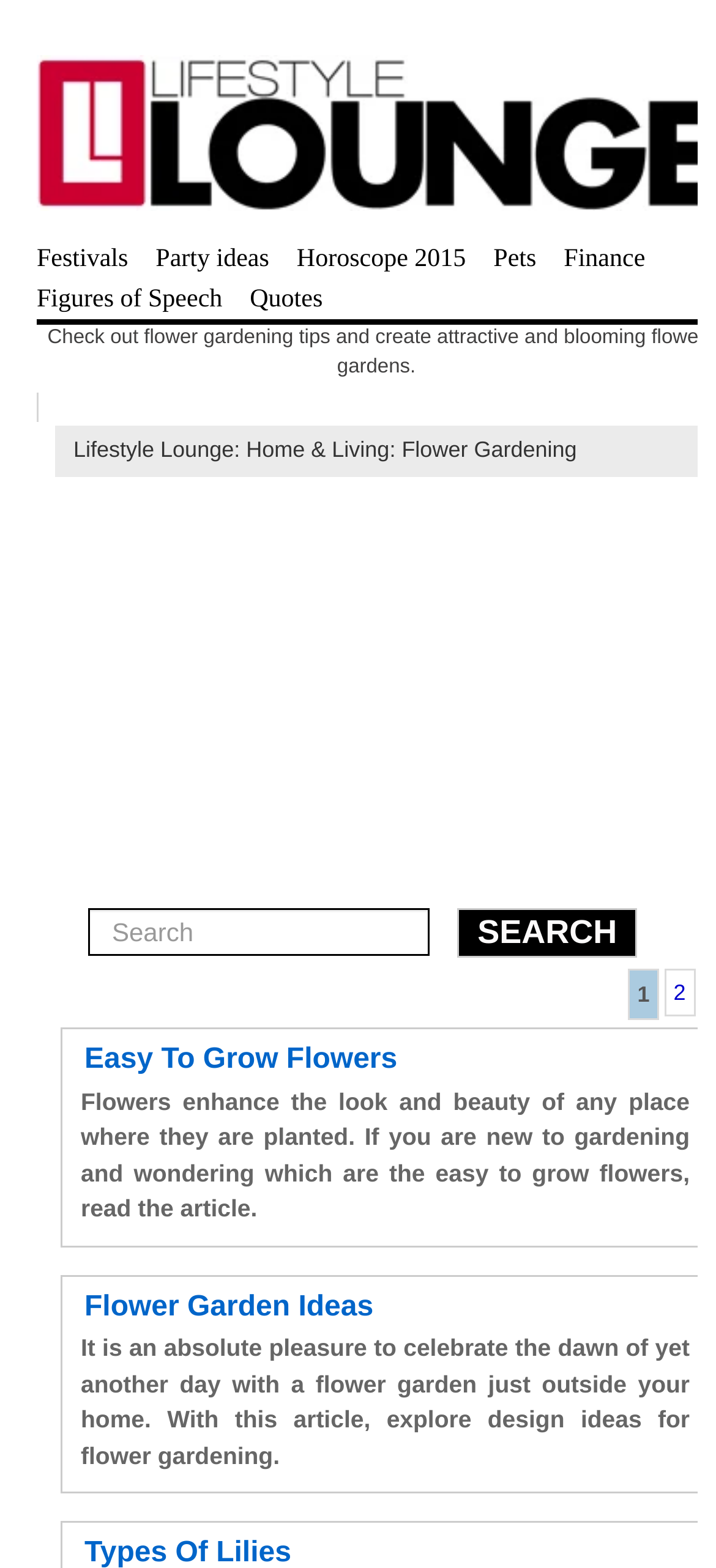Analyze and describe the webpage in a detailed narrative.

The webpage is about flower gardening tips, with a focus on creating attractive and blooming flower gardens. At the top left, there is a link to "Lifestyle Lounge" accompanied by an image with the same name. Below this, there are several links to various topics, including "Festivals", "Party ideas", "Horoscope 2015", "Pets", and "Finance", arranged horizontally across the page.

Further down, there is a brief introduction to the webpage's topic, "Check out flower gardening tips and create attractive and blooming flower gardens." Below this, there are links to "Lifestyle Lounge" and "Home & Living", with a subtitle "Flower Gardening".

On the right side of the page, there is an advertisement iframe. Below this, there is a search bar with a textbox and a "SEARCH" button. 

The main content of the webpage is divided into sections, each with a heading and a brief description. The first section is about "Easy To Grow Flowers", with a link to the article and a summary of the content. The second section is about "Flower Garden Ideas", with a link to the article and a summary of the content. 

At the bottom of the page, there are pagination links, with the current page number "1" and a link to page "2".